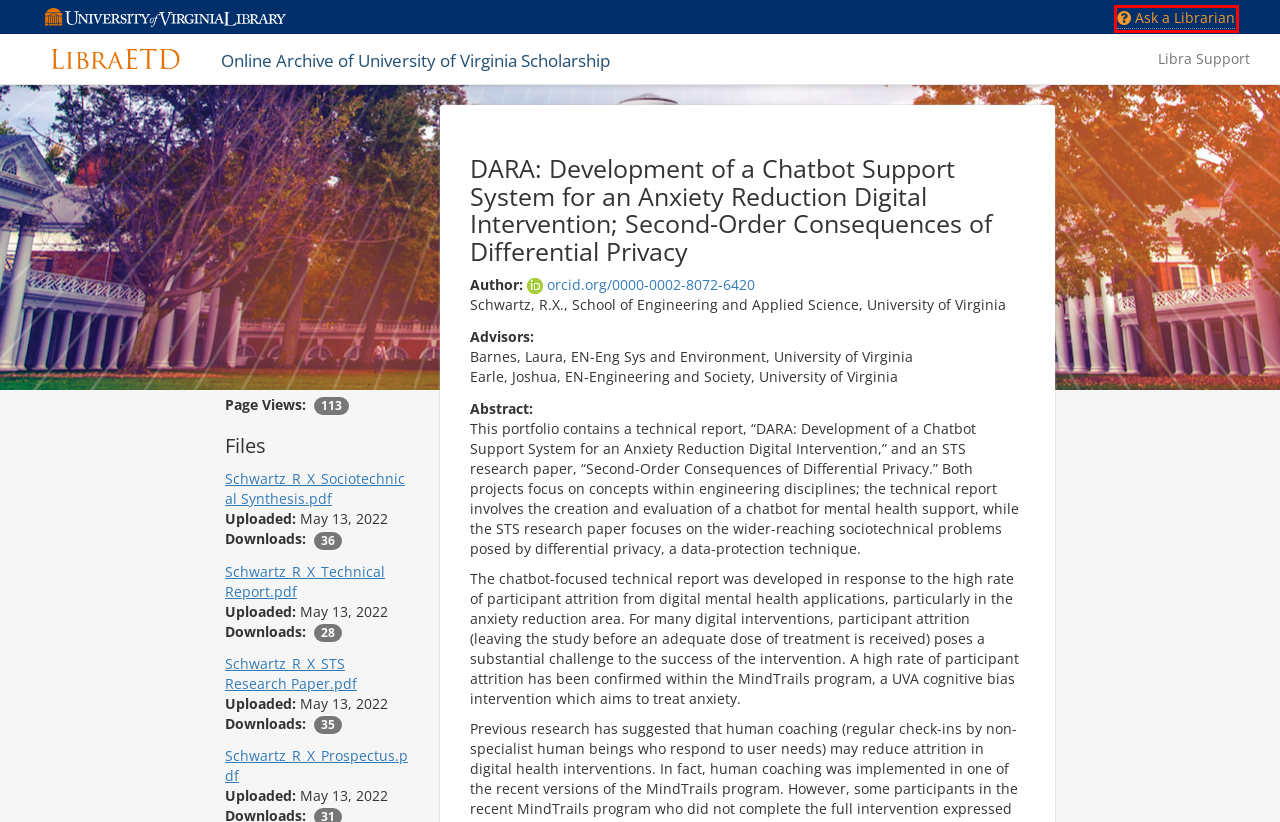Examine the screenshot of the webpage, which has a red bounding box around a UI element. Select the webpage description that best fits the new webpage after the element inside the red bounding box is clicked. Here are the choices:
A. Emergency Information | UVA Library
B. Fellowship Opportunities | UVA Library
C. The Next Chapter | UVA Library
D. Library locations & hours | UVA Library
E. Ask a Librarian | UVA Library
F. Press Inquiries | UVA Library
G. UVACollab : Gateway : Welcome
H. Policies | UVA Library

E